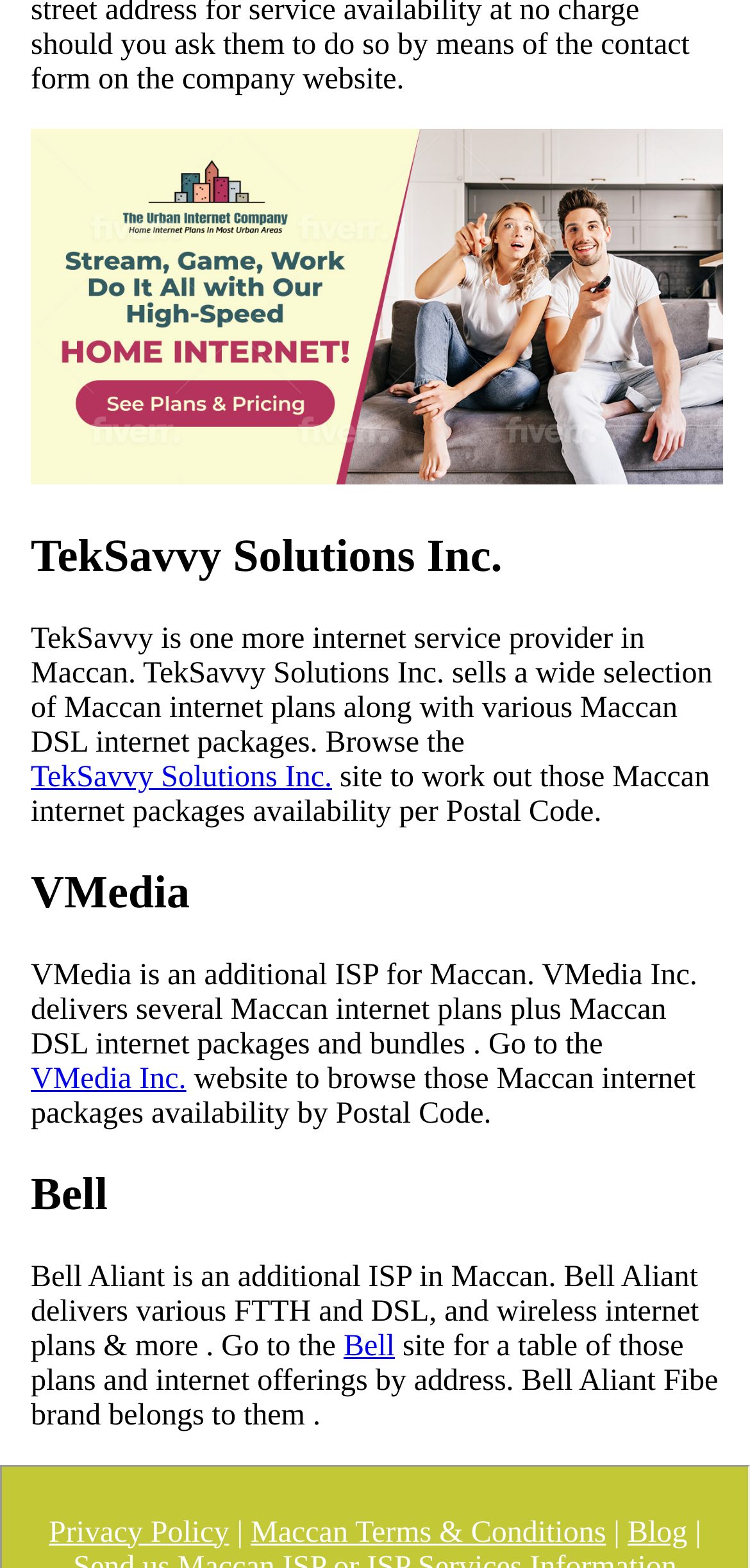Based on what you see in the screenshot, provide a thorough answer to this question: What is the name of the first internet service provider?

The first internet service provider is mentioned in the first heading element, which is 'TekSavvy Solutions Inc.'. This is also confirmed by the static text element that describes TekSavvy as an internet service provider in Maccan.